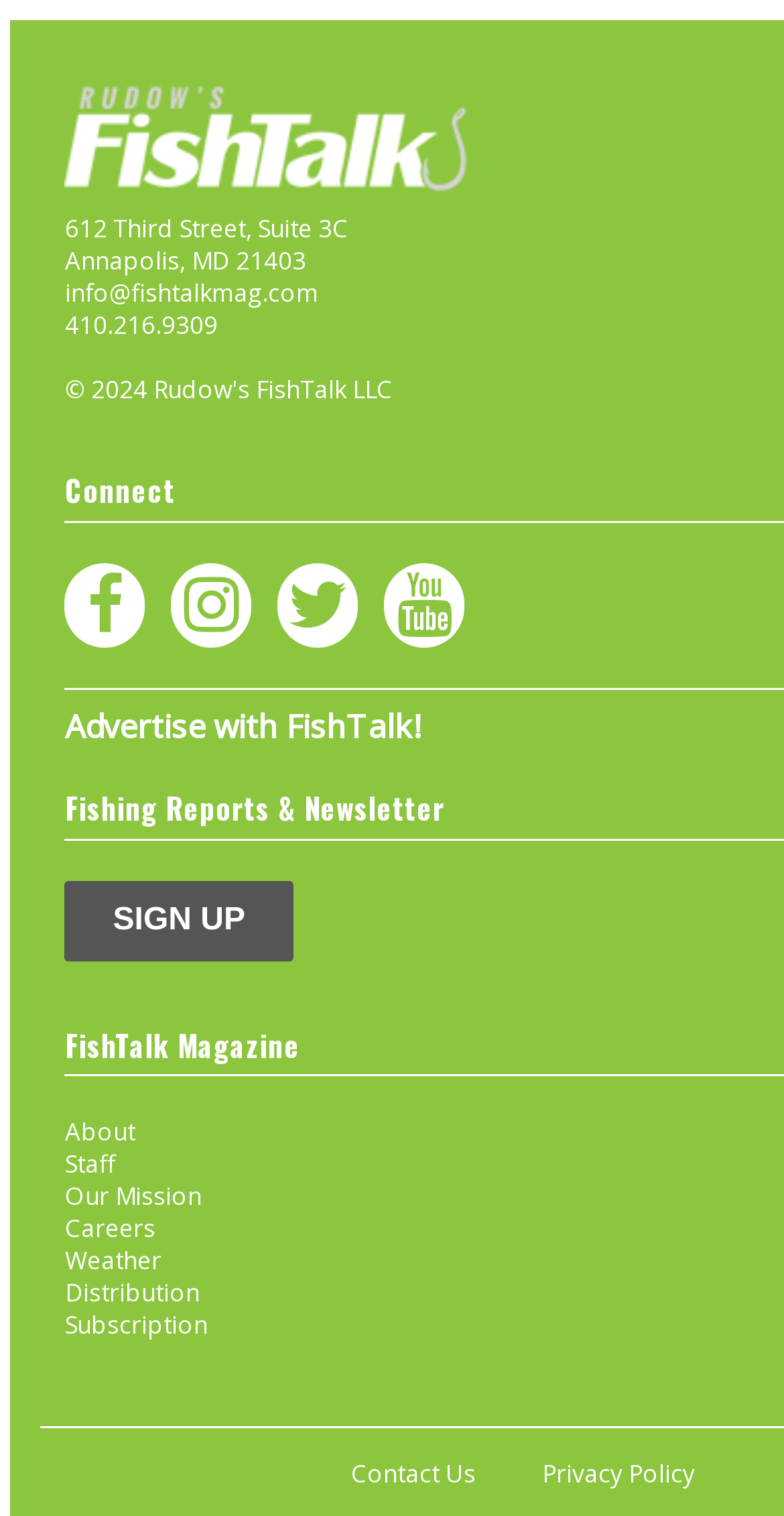Find the bounding box coordinates of the clickable area that will achieve the following instruction: "Visit the 'About' page".

[0.083, 0.735, 0.172, 0.758]